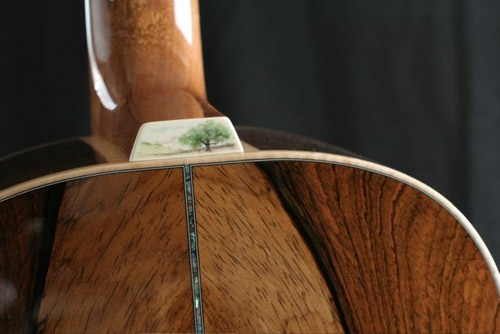Provide a comprehensive description of the image.

The image captures a close-up view of a beautifully crafted guitar's heelcap. Showcasing intricate detailing, the heelcap features a delicate inlay depicting a serene tree, which adds a touch of artistry to the instrument. The rich wood grain of the guitar's body is prominently displayed, highlighting the craftsmanship and high-quality materials used in its construction. The background is softly blurred, enhancing the visual focus on the heelcap and the overall elegance of the guitar. This image reflects not only the aesthetic appeal of the instrument but also hints at the musical beauty it possesses, as noted by enthusiasts who admire its voice and appearance.